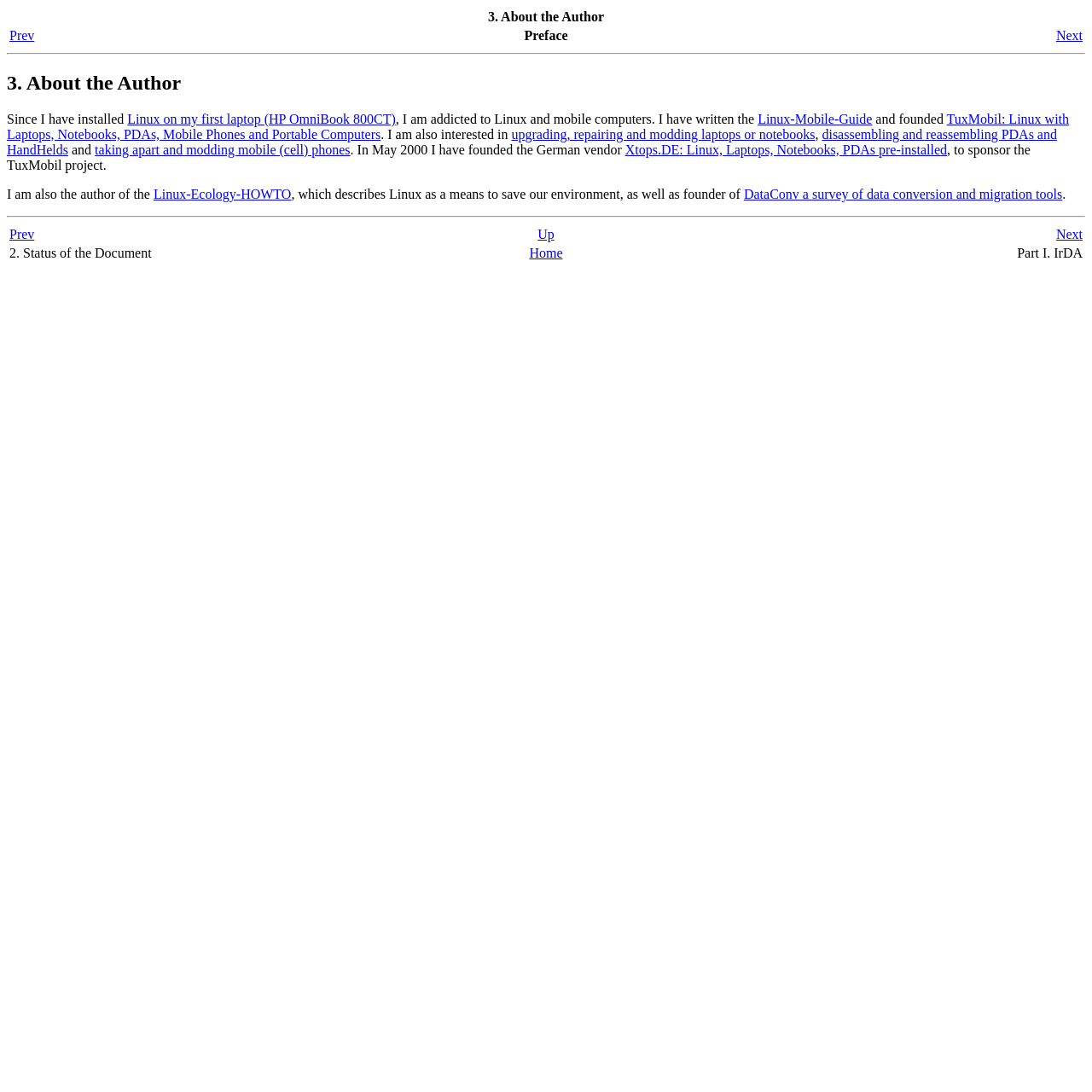Find the bounding box coordinates for the area you need to click to carry out the instruction: "go to home page". The coordinates should be four float numbers between 0 and 1, indicated as [left, top, right, bottom].

[0.402, 0.224, 0.598, 0.24]